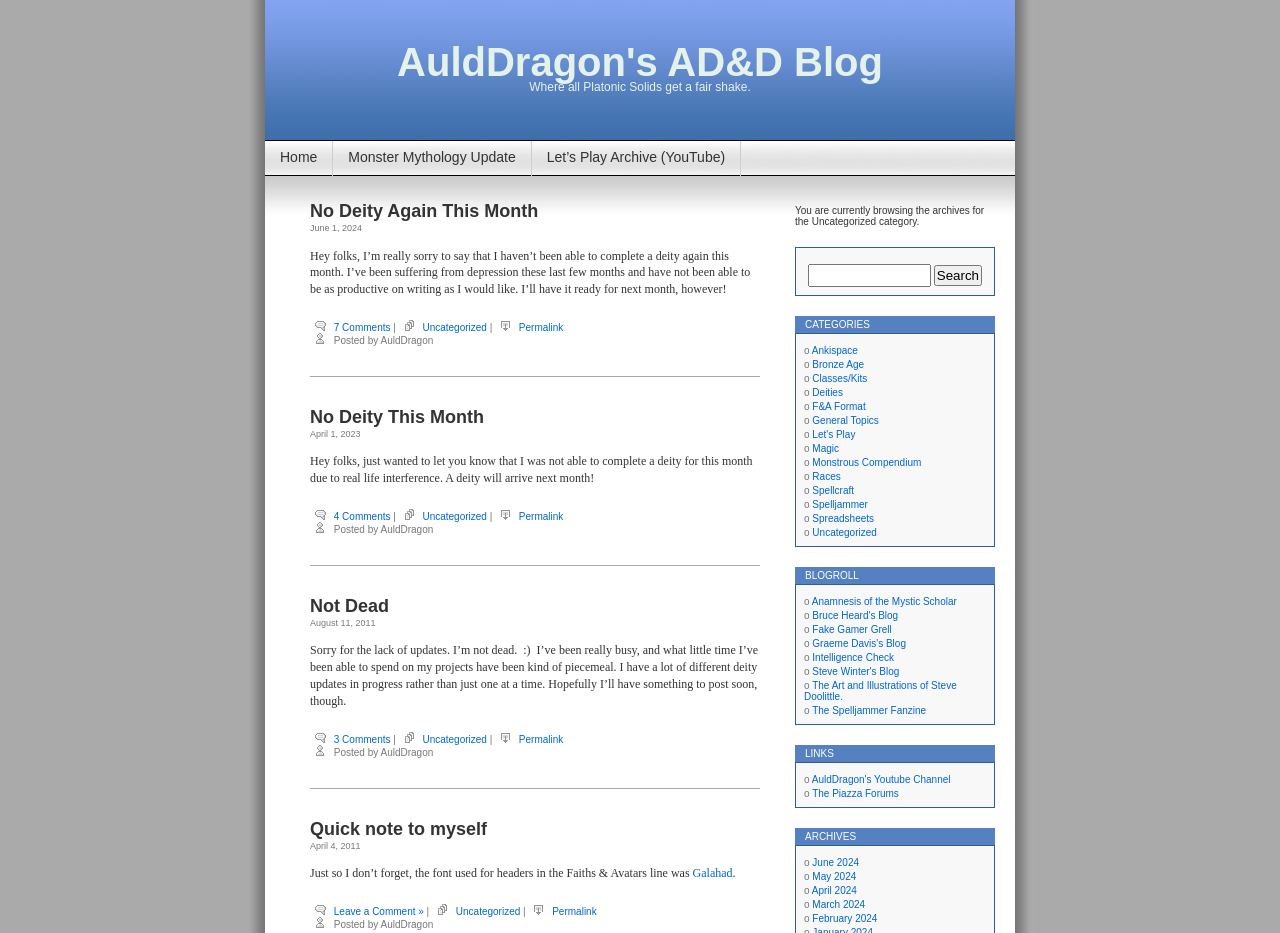Using the element description Steve Winter's Blog, predict the bounding box coordinates for the UI element. Provide the coordinates in (top-left x, top-left y, bottom-right x, bottom-right y) format with values ranging from 0 to 1.

[0.635, 0.714, 0.703, 0.726]